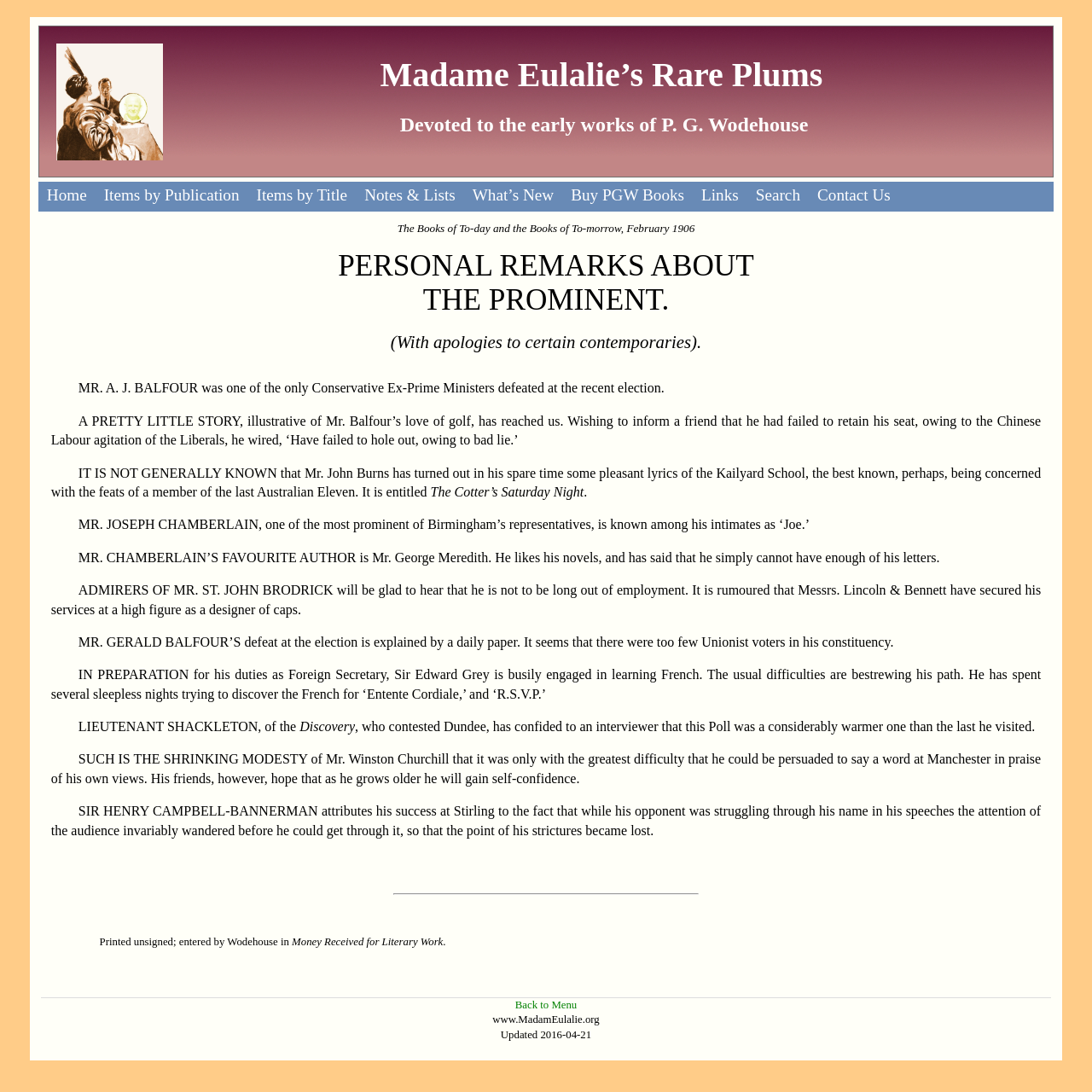When was the webpage last updated?
Give a comprehensive and detailed explanation for the question.

The webpage was last updated on 2016-04-21, as indicated by the 'Updated 2016-04-21' text at the bottom of the webpage.